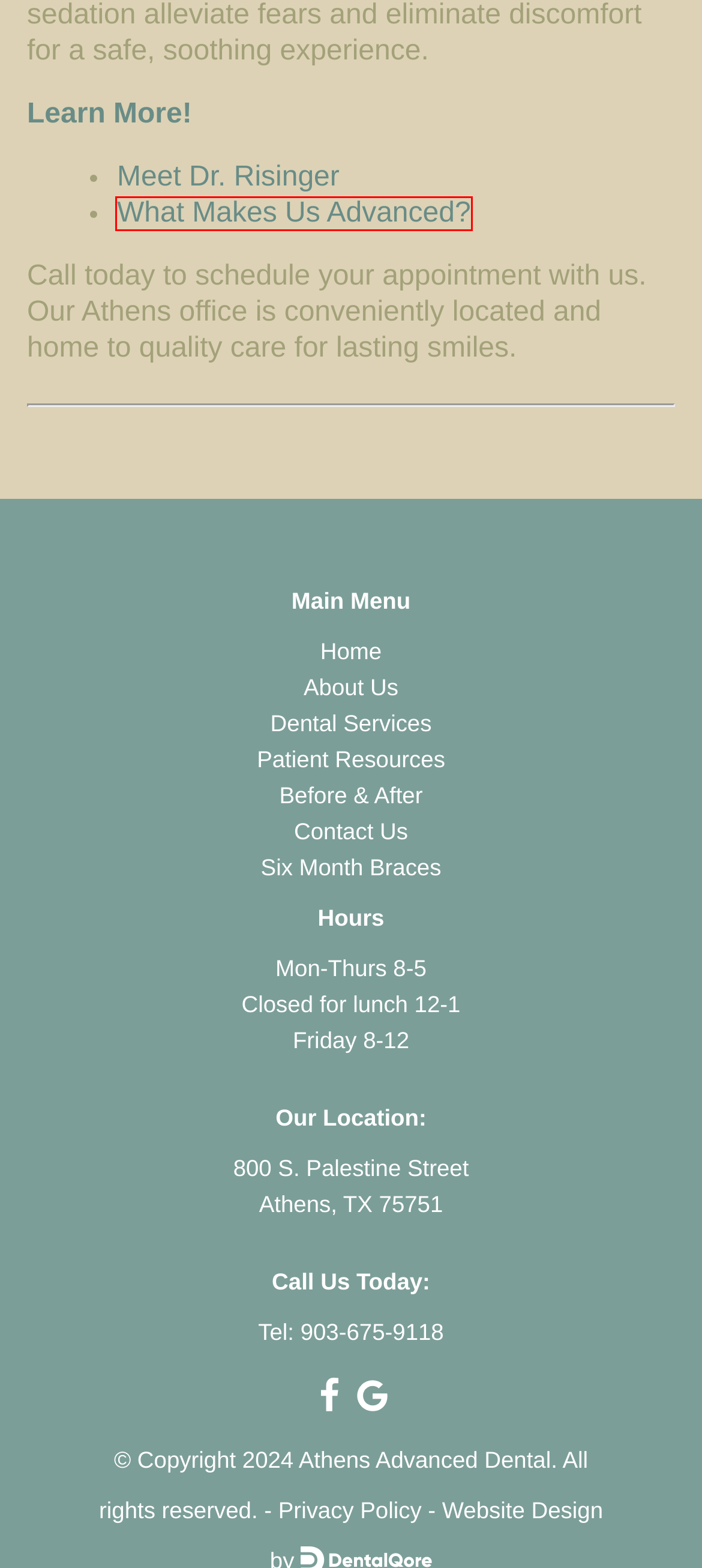Evaluate the webpage screenshot and identify the element within the red bounding box. Select the webpage description that best fits the new webpage after clicking the highlighted element. Here are the candidates:
A. New Patients | Dentist in Athens, TX
B. Dental Blog | Dentist in Athens, TX
C. Dental Services | Dentist in Athens, TX
D. Dr. Jordan Risinger | Dentist in Athens, TX
E. Before & After | Dentist in Athens, TX
F. Contact Our Dental Office | Dentist in Athens, TX
G. Dentist in Athens, TX | Athens Advanced Dental
H. What Makes Us Advanced? | Dentist in Athens, TX

H